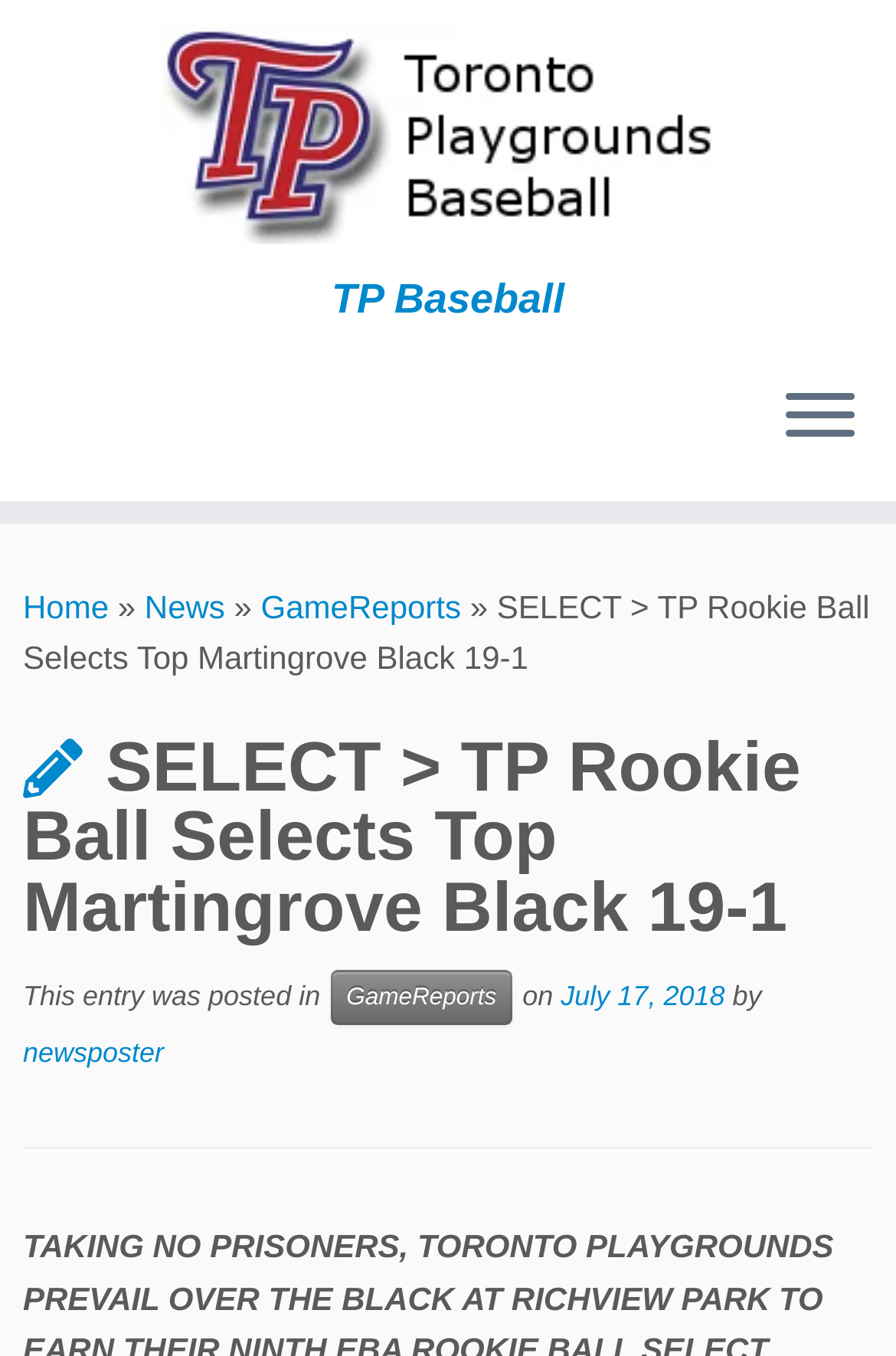Please identify the bounding box coordinates for the region that you need to click to follow this instruction: "View news".

[0.161, 0.434, 0.251, 0.461]